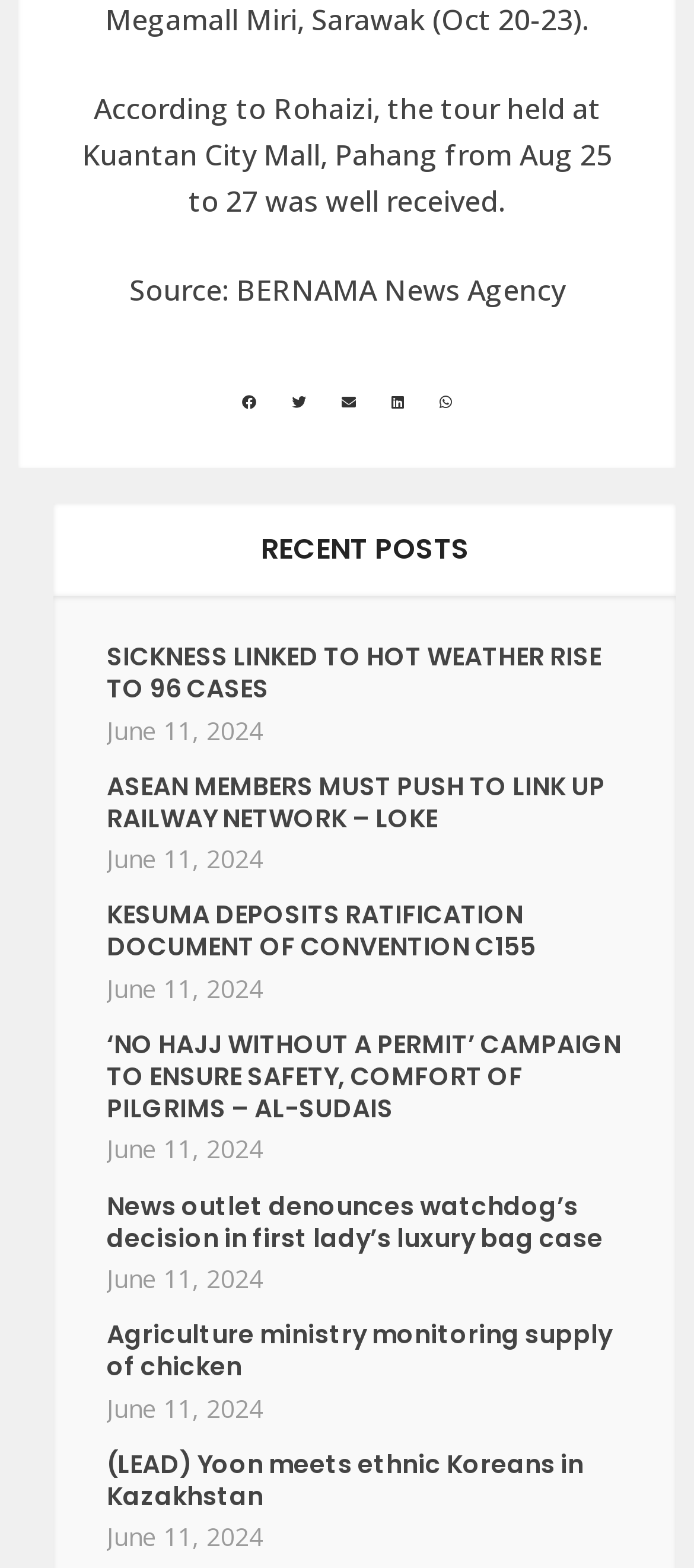Identify the bounding box of the HTML element described here: "aria-label="Share on email"". Provide the coordinates as four float numbers between 0 and 1: [left, top, right, bottom].

[0.492, 0.25, 0.513, 0.265]